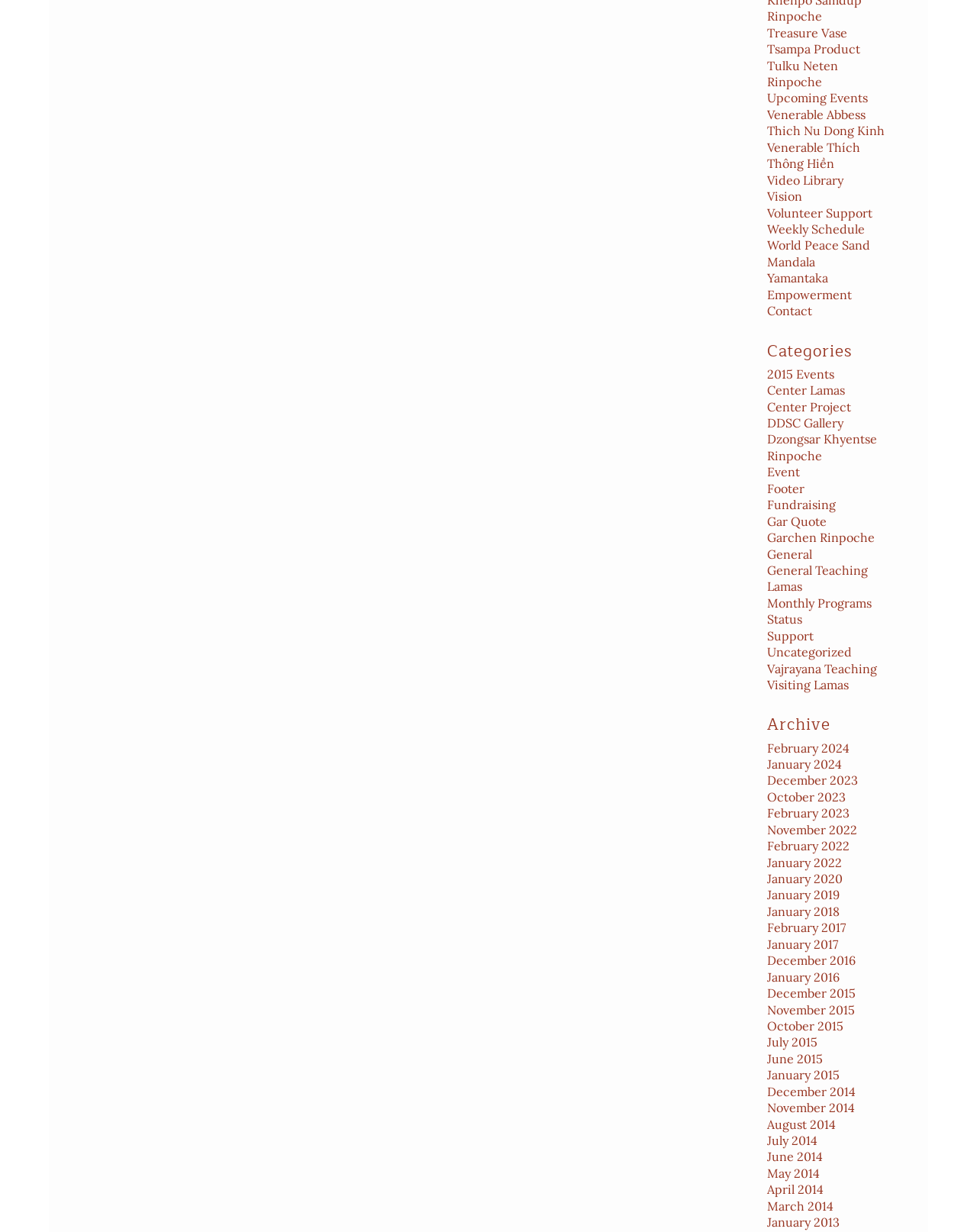Answer the question below in one word or phrase:
What is the name of the first link under the 'Categories' heading?

2015 Events